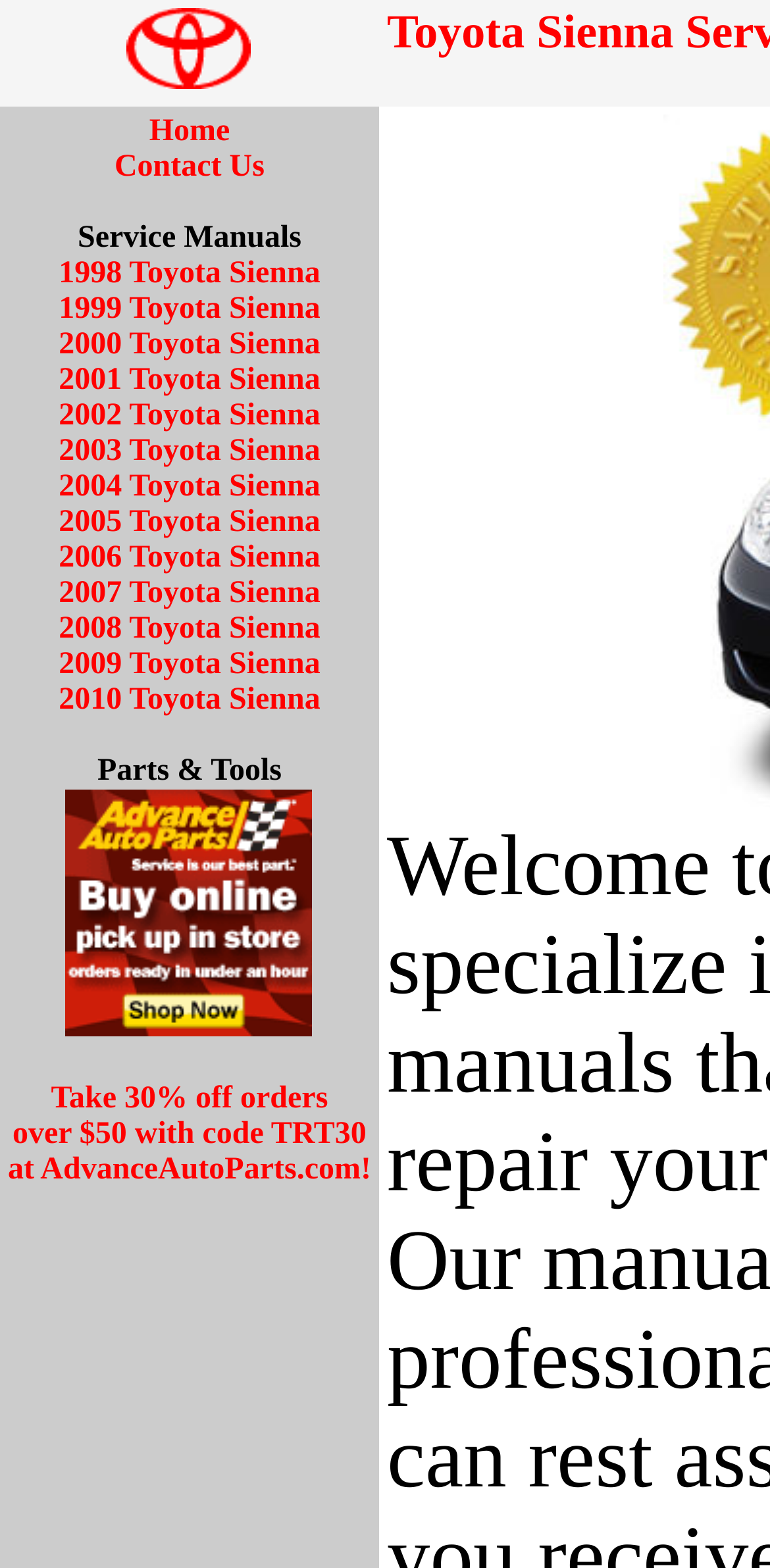How many Toyota Sienna model years are listed on the webpage?
Please provide a comprehensive answer to the question based on the webpage screenshot.

I counted the number of links on the webpage that start with 'Toyota Sienna' and found that there are 13 links, each corresponding to a different model year.